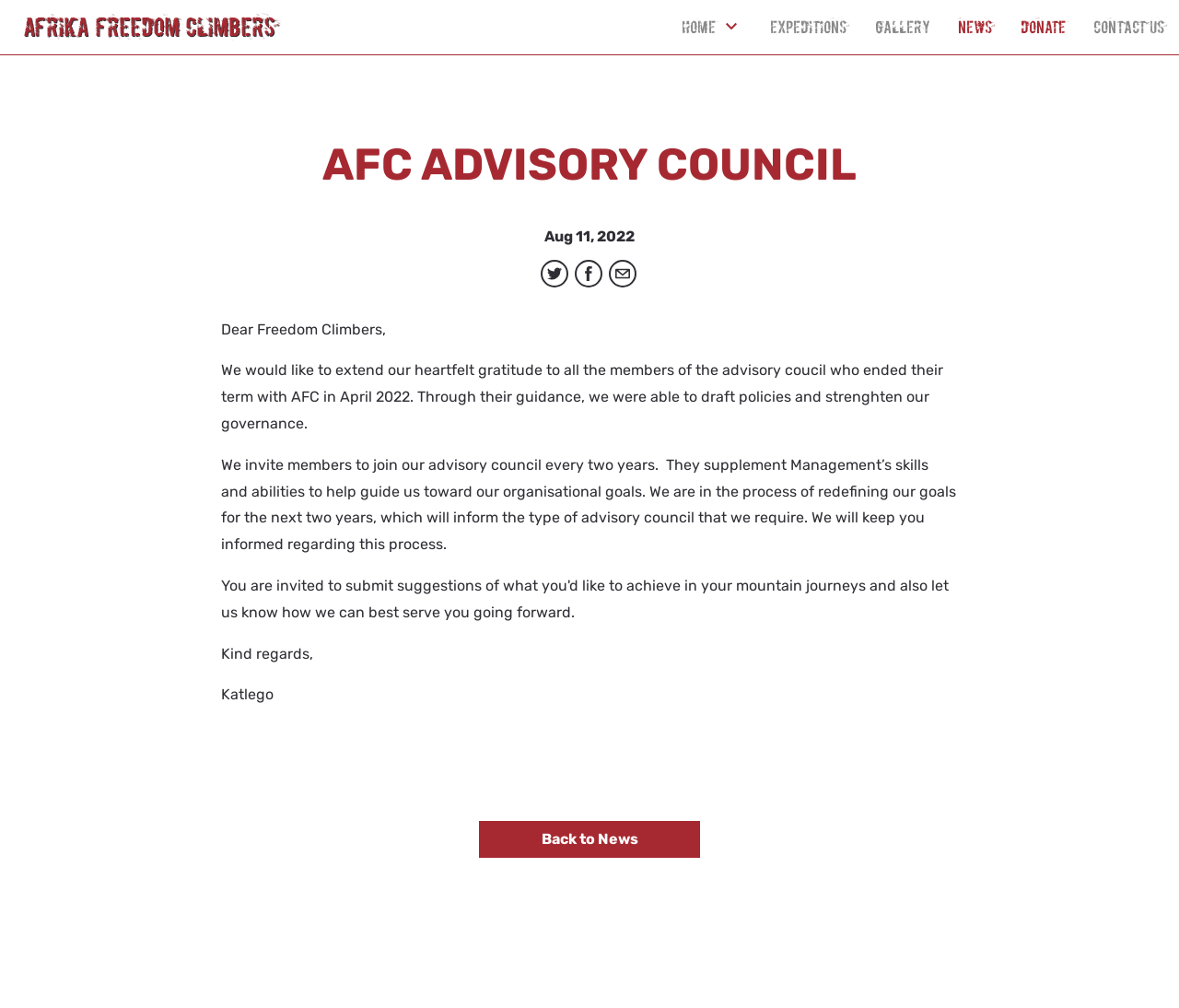Identify the first-level heading on the webpage and generate its text content.

AFC ADVISORY COUNCIL